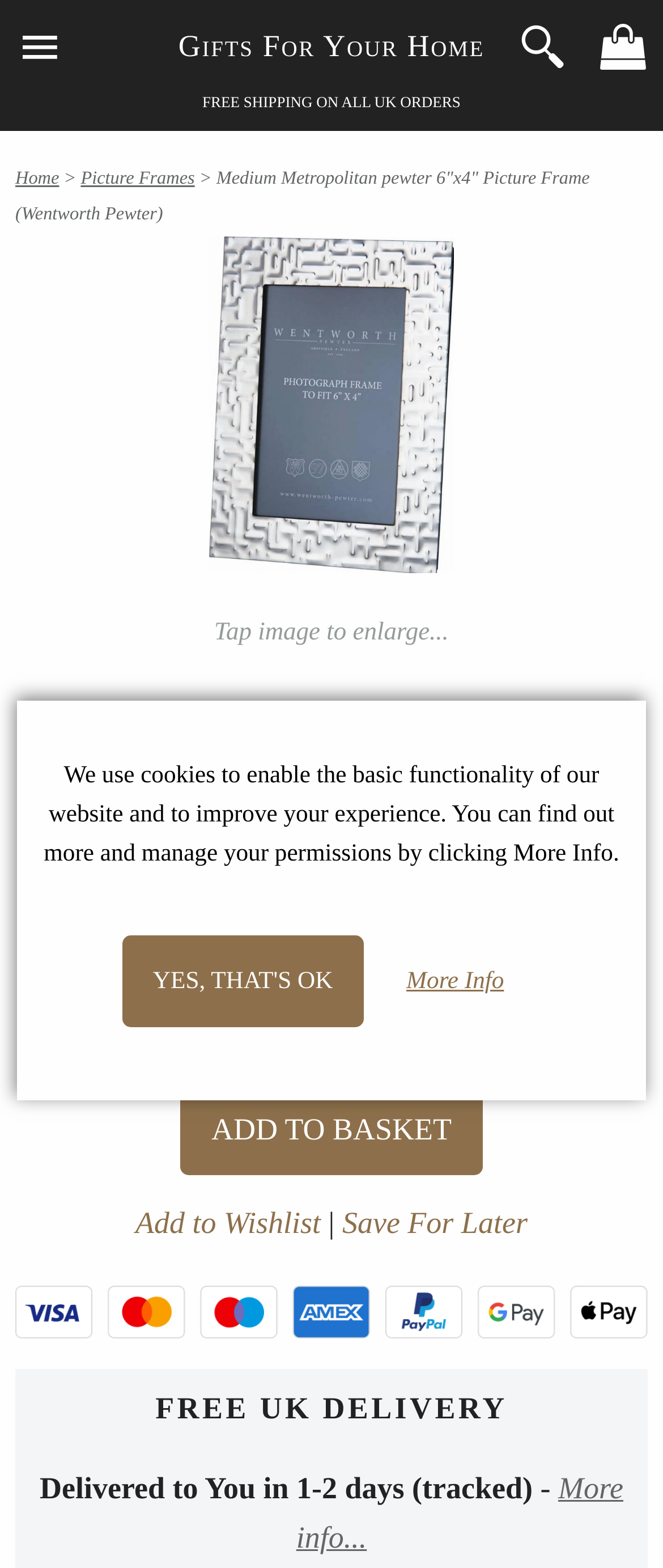Identify the bounding box coordinates of the area you need to click to perform the following instruction: "Click the 'ADD TO BASKET' button".

[0.273, 0.691, 0.727, 0.749]